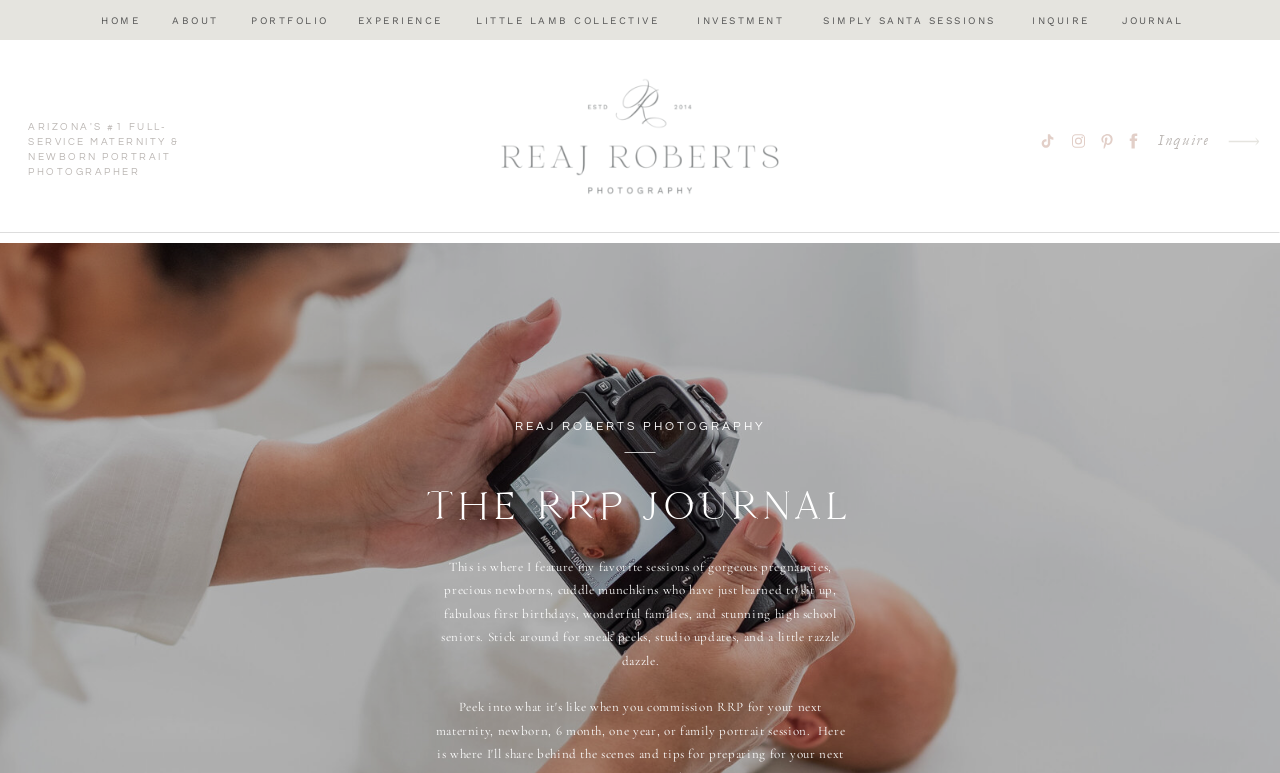Please specify the bounding box coordinates of the clickable section necessary to execute the following command: "View the INVESTMENT page".

[0.545, 0.016, 0.612, 0.039]